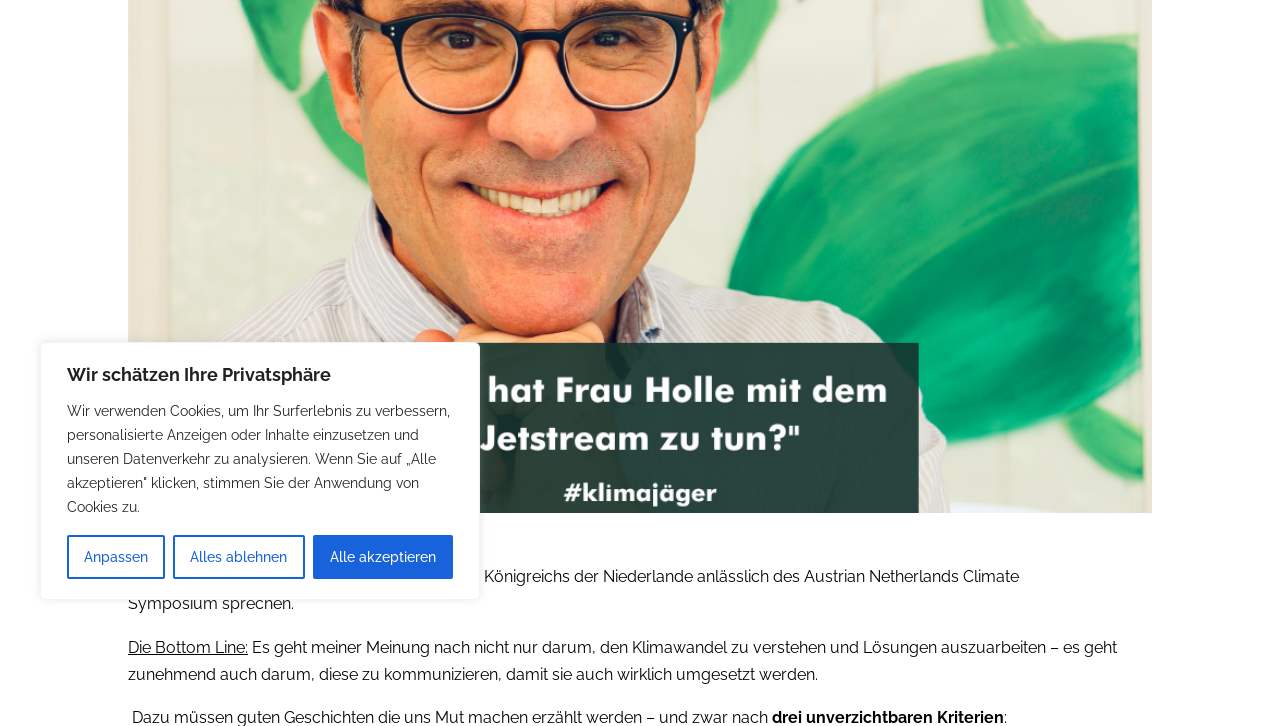Locate the bounding box of the UI element based on this description: "Alle akzeptieren". Provide four float numbers between 0 and 1 as [left, top, right, bottom].

[0.244, 0.737, 0.354, 0.798]